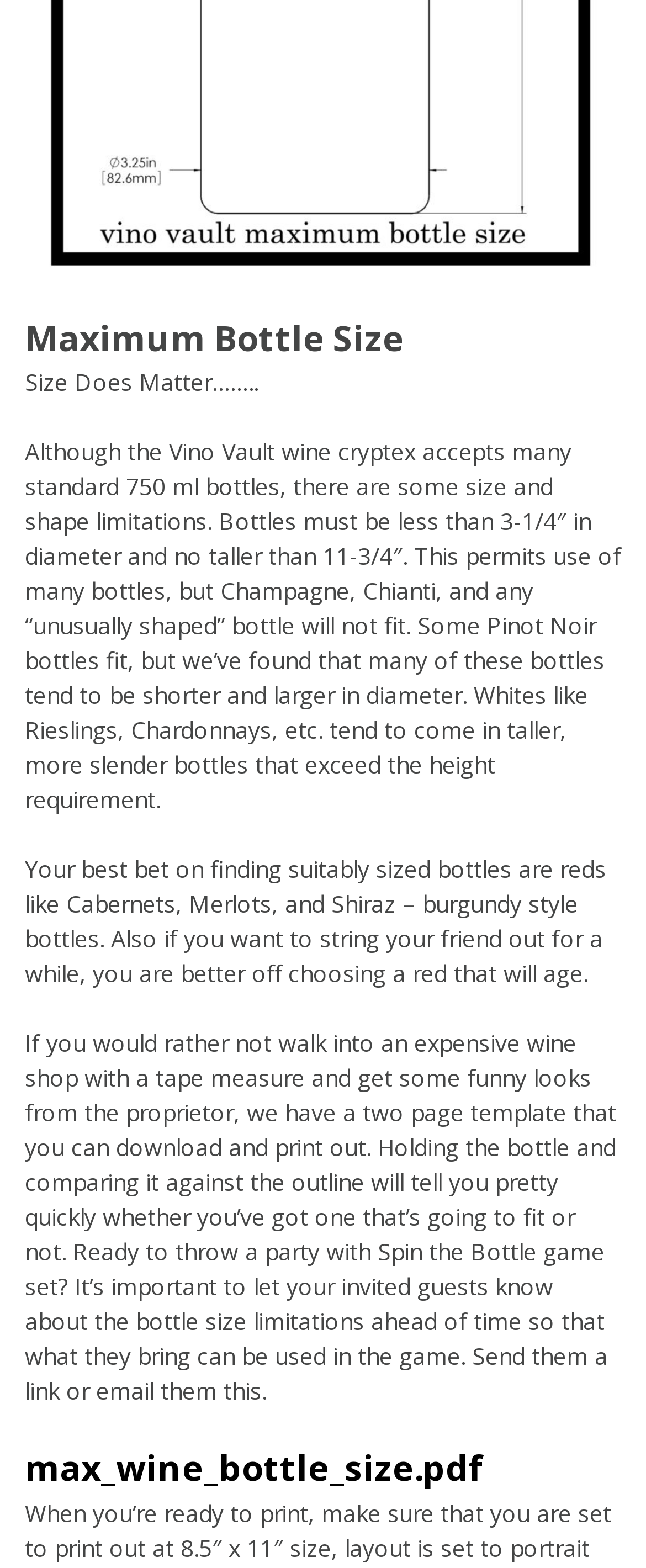Based on the visual content of the image, answer the question thoroughly: How can I check if a bottle will fit?

The webpage provides a solution for checking if a bottle will fit by downloading and printing a two-page template. This template can be used to compare the bottle size to the outline, ensuring it will fit in the Vino Vault wine cryptex.